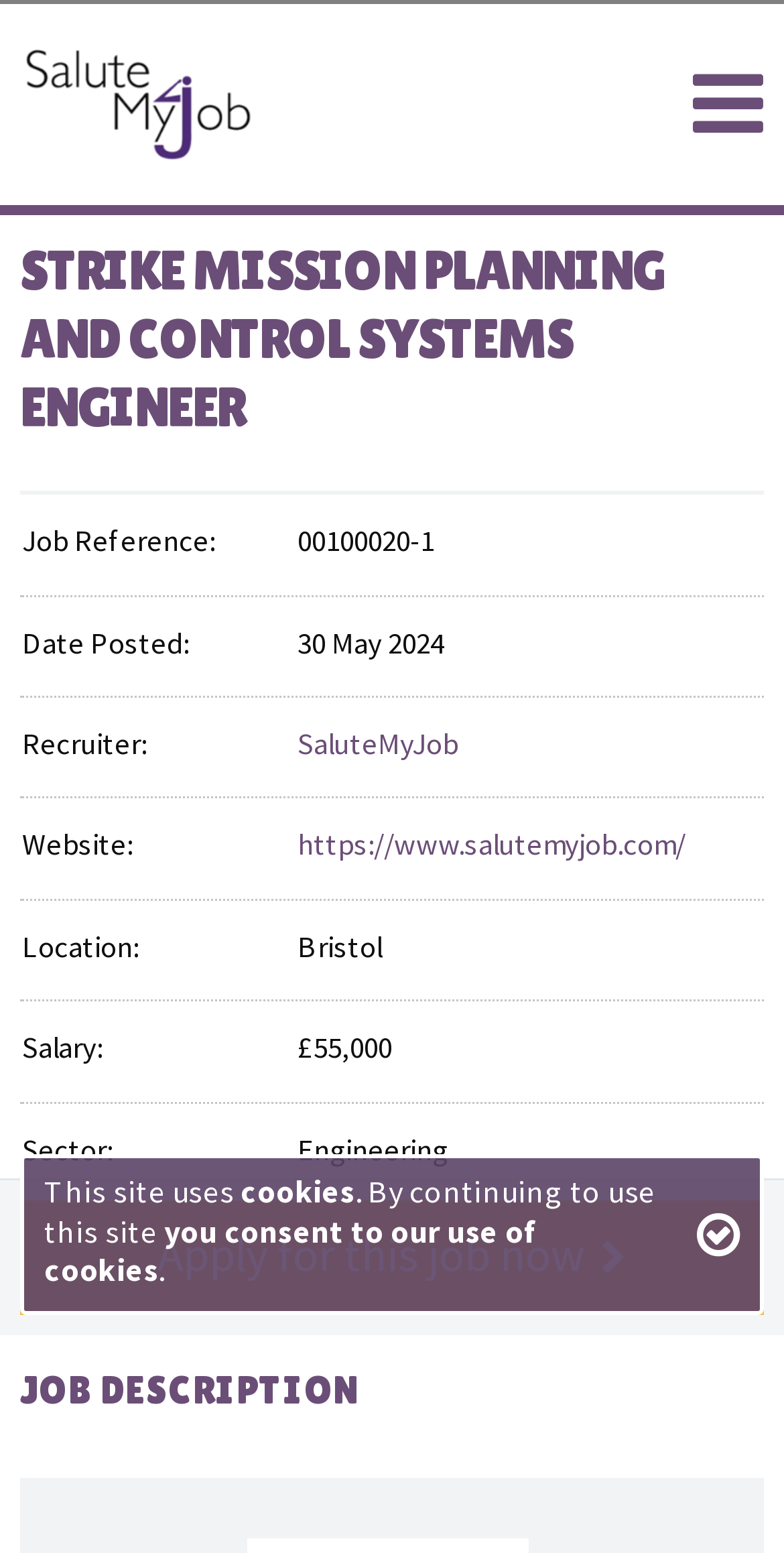What is the headline of the webpage?

STRIKE MISSION PLANNING AND CONTROL SYSTEMS ENGINEER